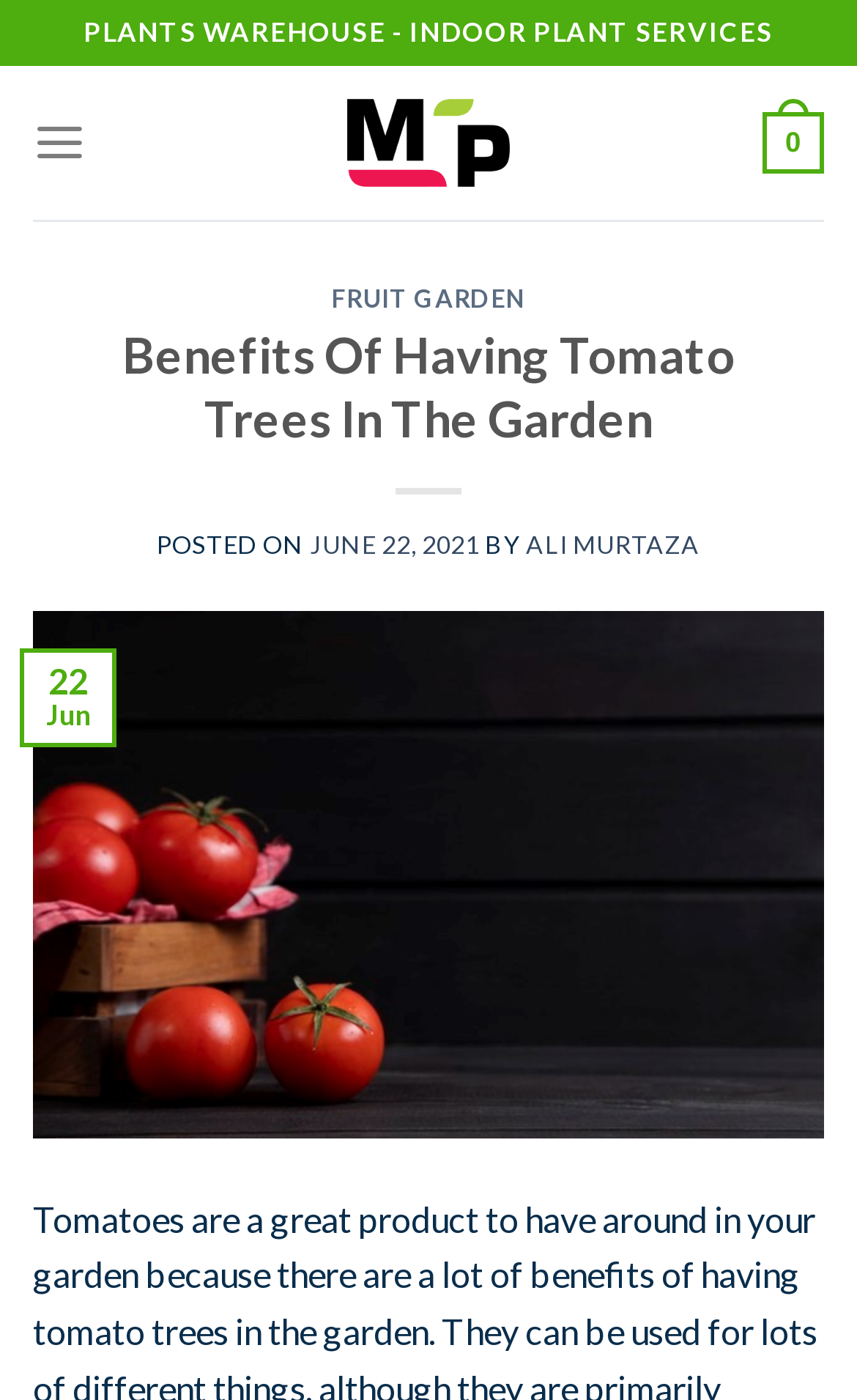Given the element description 0, specify the bounding box coordinates of the corresponding UI element in the format (top-left x, top-left y, bottom-right x, bottom-right y). All values must be between 0 and 1.

[0.889, 0.058, 0.962, 0.146]